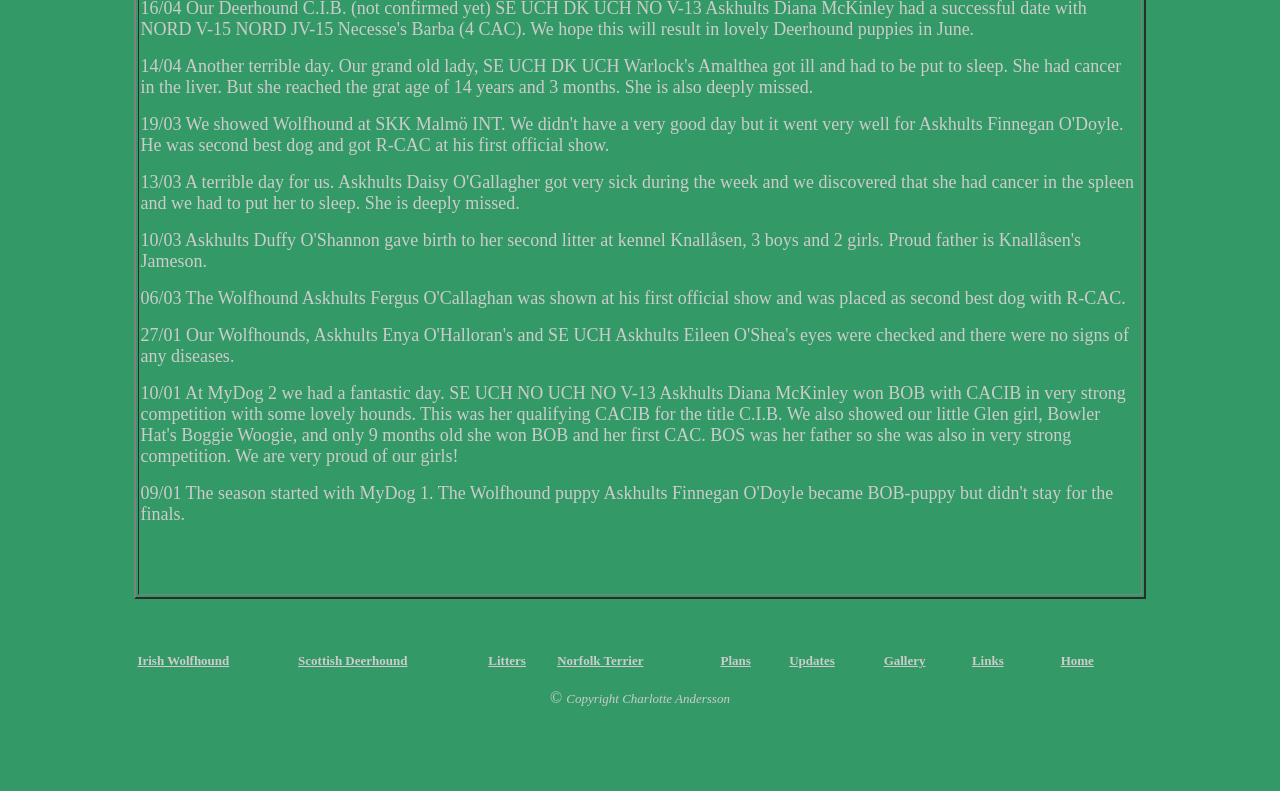Use a single word or phrase to answer this question: 
How many links are there in the table?

10